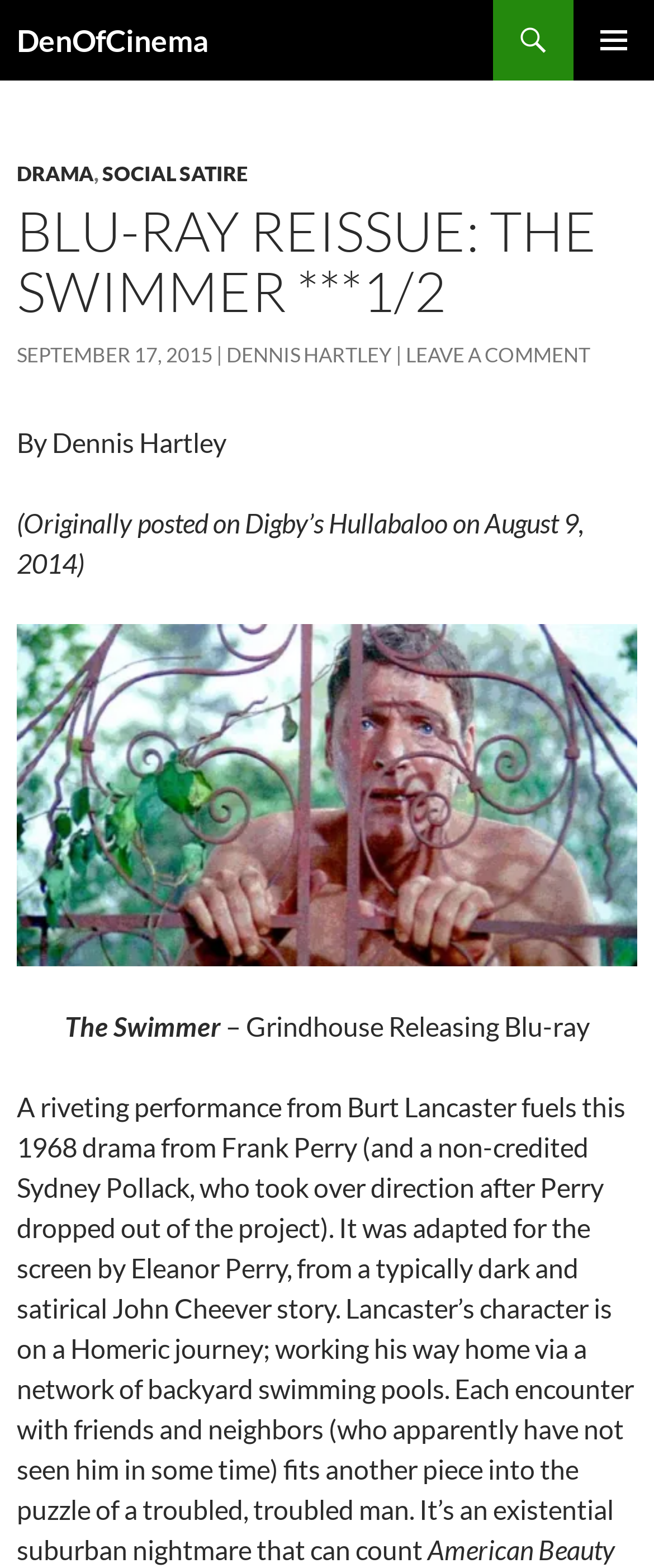Utilize the information from the image to answer the question in detail:
What is the name of the director who took over the project after Frank Perry dropped out?

The name of the director who took over the project after Frank Perry dropped out can be determined by reading the text in the webpage, which mentions that the movie is 'from Frank Perry (and a non-credited Sydney Pollack, who took over direction after Perry dropped out of the project)'.